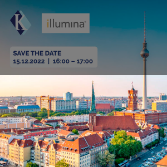Describe the image with as much detail as possible.

The image features a vibrant aerial view of Berlin, showcasing a blend of historical and modern architecture, prominently including the iconic Berlin TV Tower. Overlaying the picturesque cityscape, the image includes promotional text urging viewers to "SAVE THE DATE" for an event organized by Illumina, scheduled for December 15, 2022, from 16:00 to 17:00. The event highlights the significance of the location and potentially its relevance to the healthcare or technology sectors, as suggested by Illumina's affiliation with genomic services. The design uses a professional color palette that complements the city’s skyline, making it visually appealing and informative for prospective attendees.